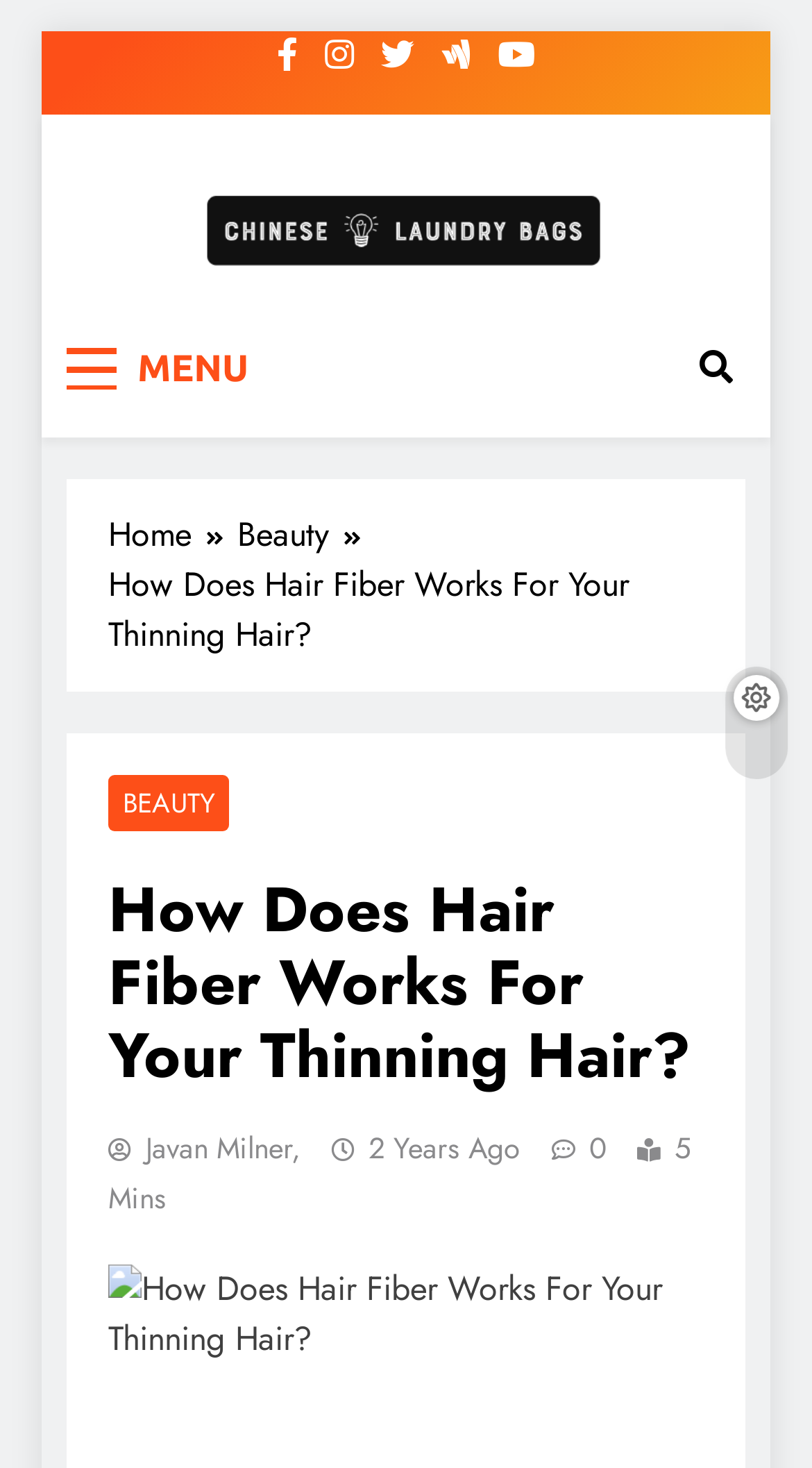Identify the main title of the webpage and generate its text content.

How Does Hair Fiber Works For Your Thinning Hair?